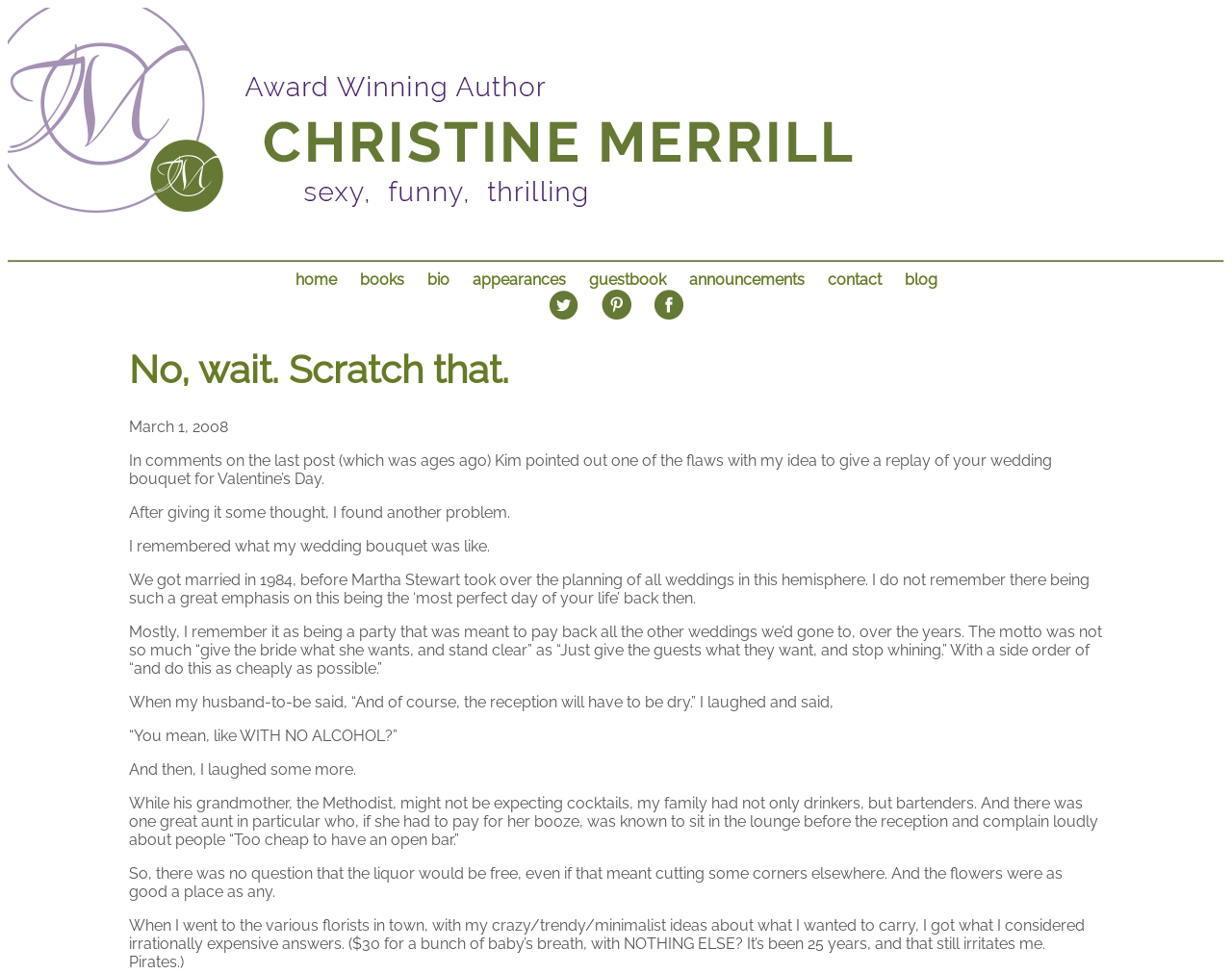What is the topic of the blog post?
Using the image as a reference, answer the question with a short word or phrase.

Wedding bouquet